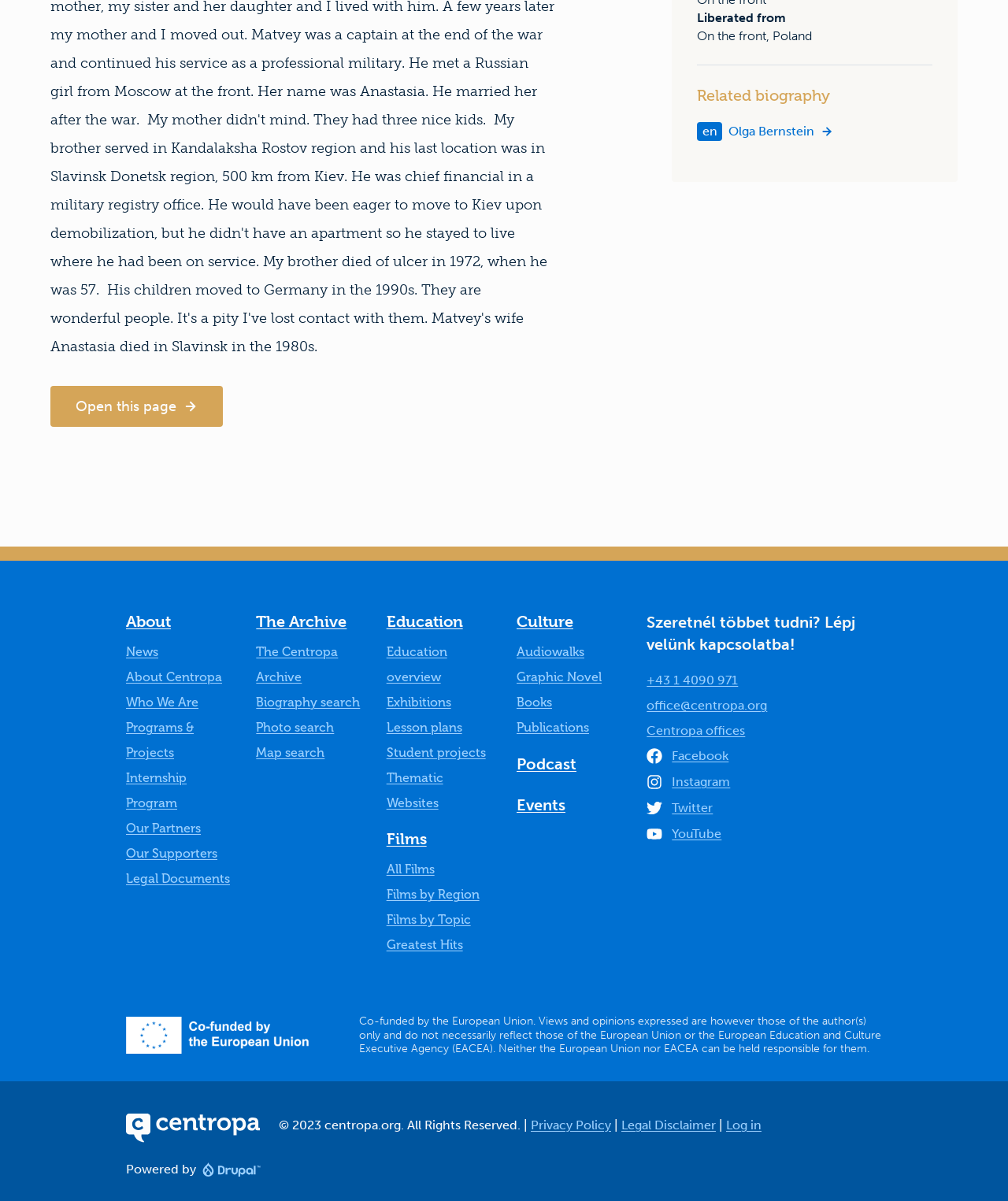How many social media links are there?
Using the image, respond with a single word or phrase.

4